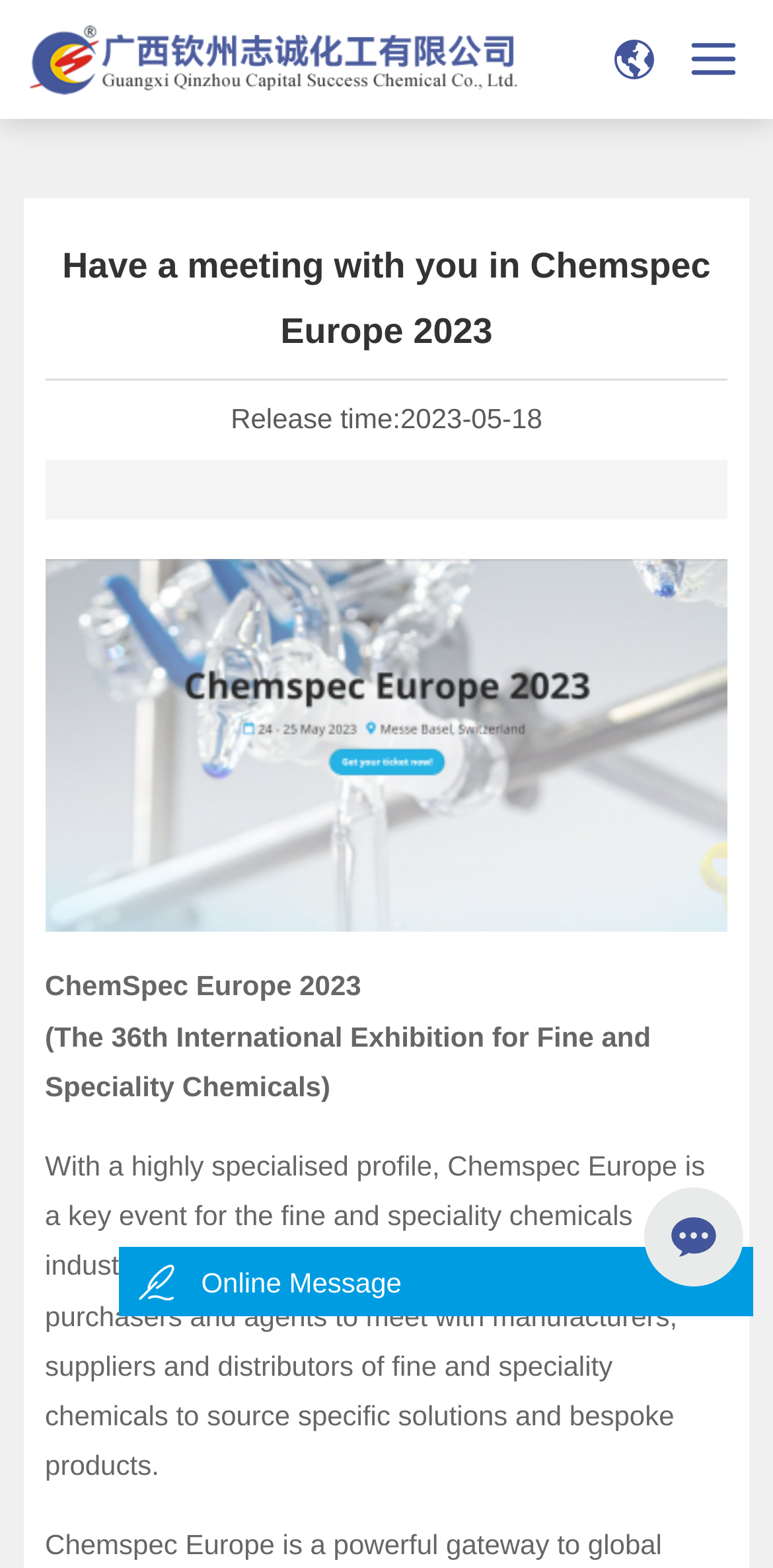Answer the question below with a single word or a brief phrase: 
What is the orientation of the separator?

Horizontal